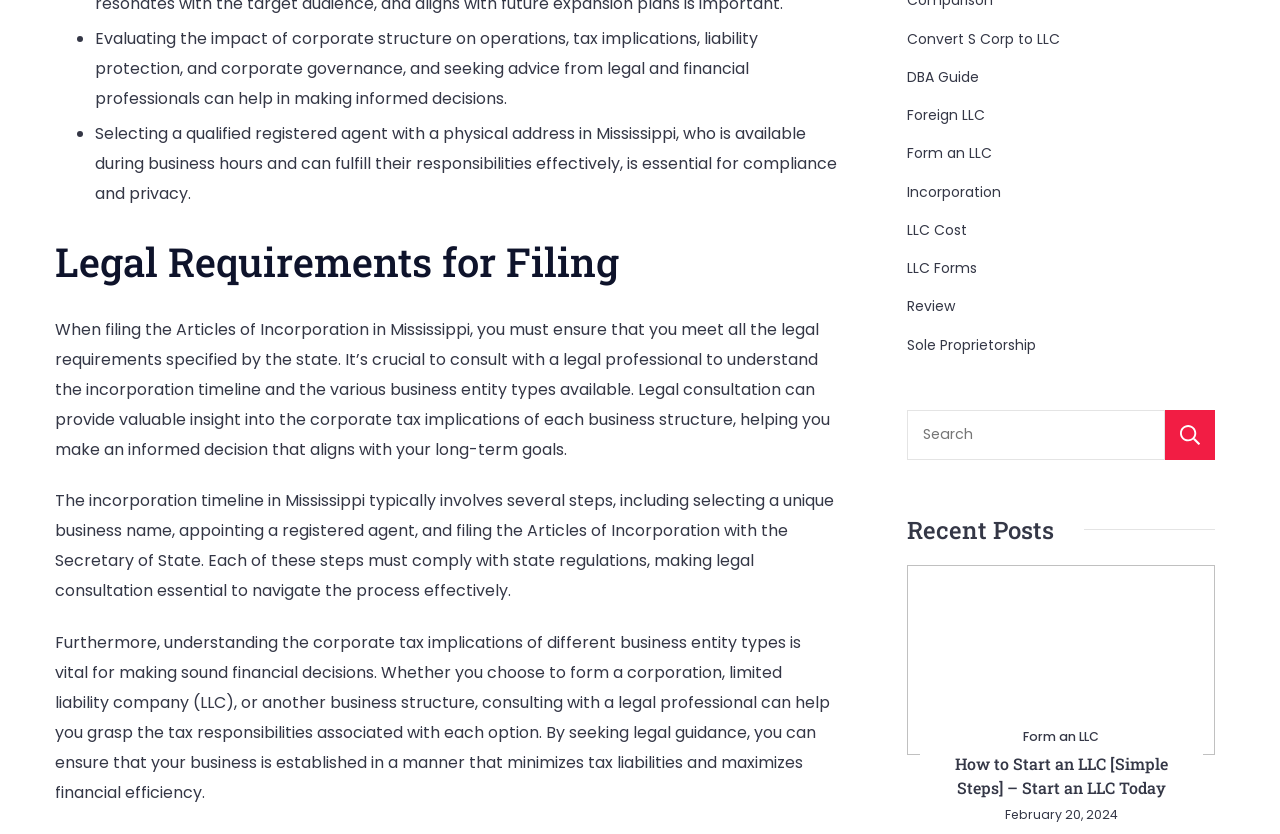Given the description of a UI element: "February 20, 2024", identify the bounding box coordinates of the matching element in the webpage screenshot.

[0.785, 0.967, 0.873, 0.987]